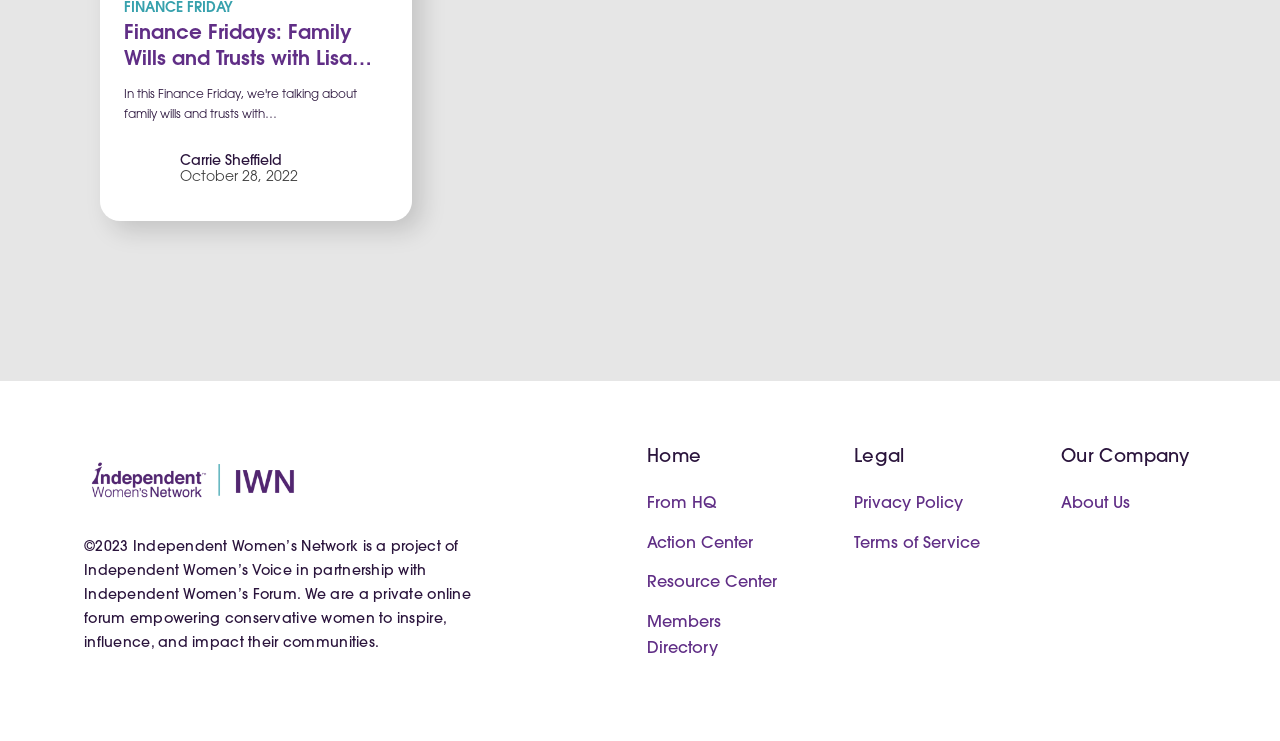Please find the bounding box coordinates of the clickable region needed to complete the following instruction: "Check the Privacy Policy". The bounding box coordinates must consist of four float numbers between 0 and 1, i.e., [left, top, right, bottom].

[0.667, 0.67, 0.752, 0.691]